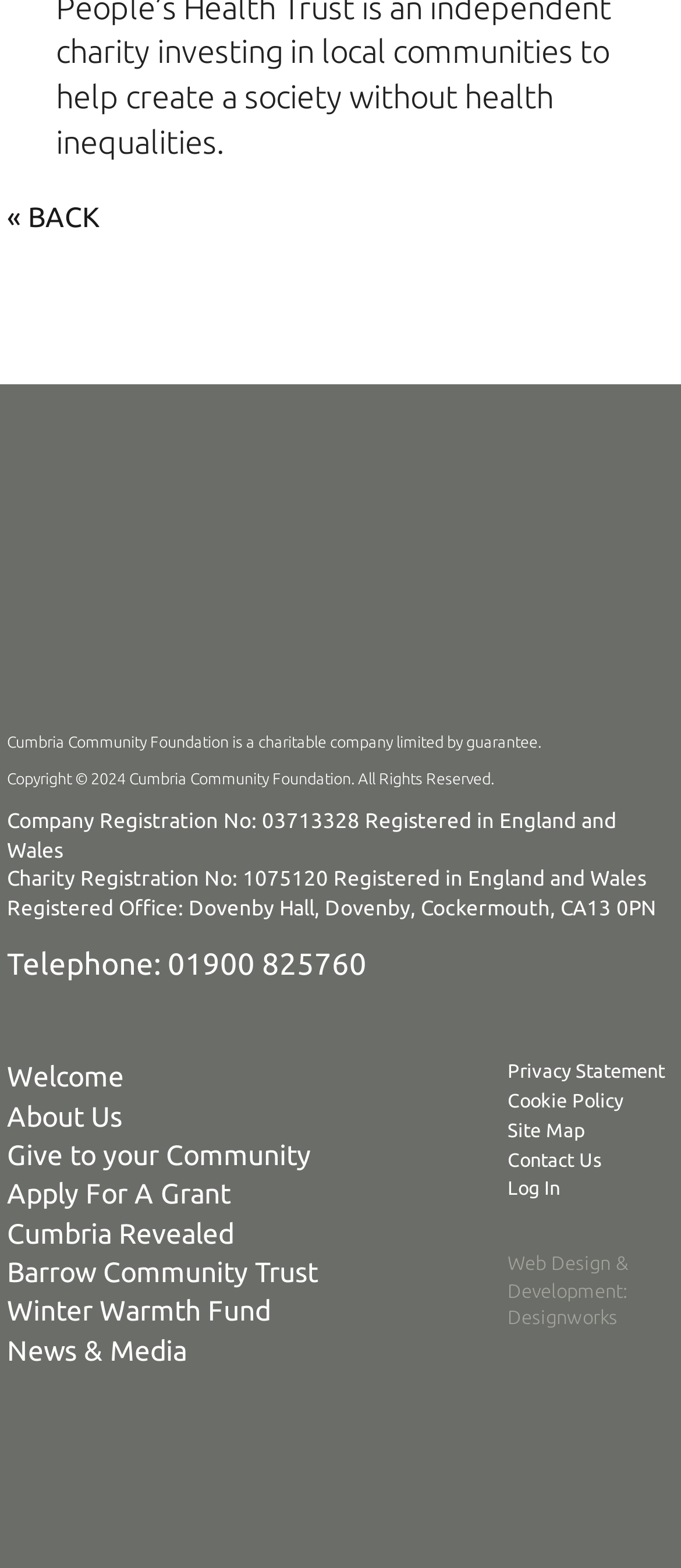What is the name of the charitable company?
Could you give a comprehensive explanation in response to this question?

The answer can be found in the StaticText element with the text 'Cumbria Community Foundation is a charitable company limited by guarantee.' which is located at the top of the webpage.